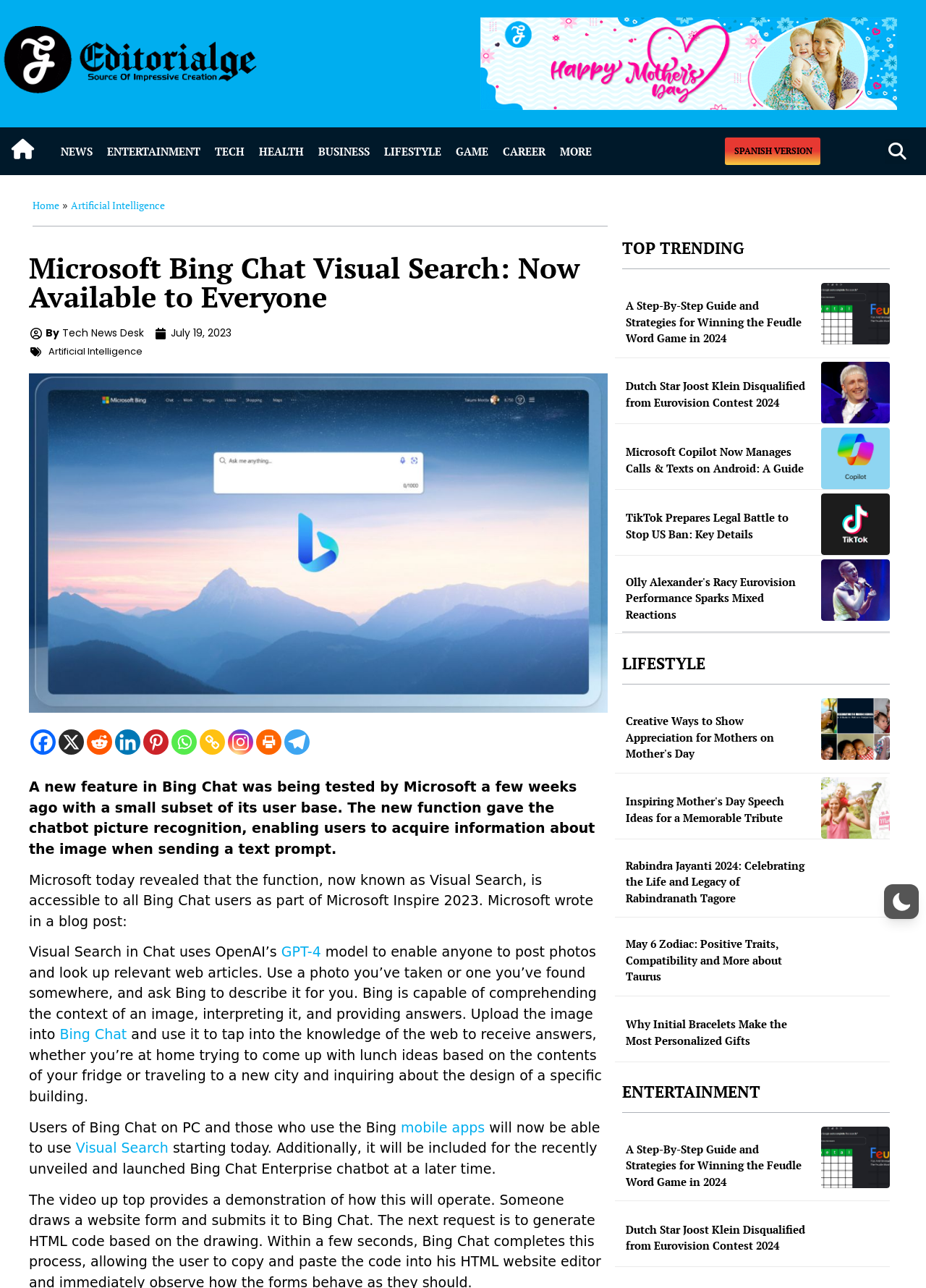Based on the image, give a detailed response to the question: What is the topic of the article?

I found the answer by looking at the heading of the webpage, which is 'Microsoft Bing Chat Visual Search: Now Available to Everyone', and also by reading the text content of the webpage, which discusses the topic of Visual Search in Bing Chat.